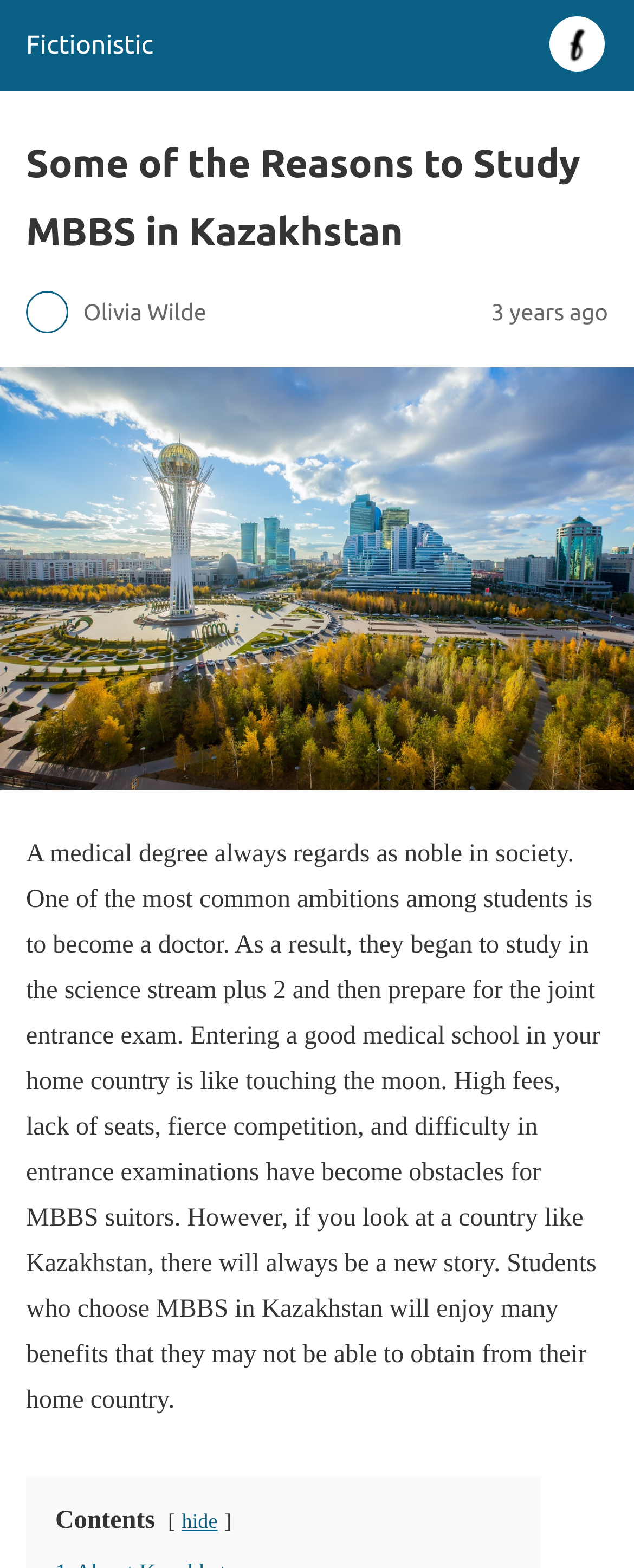Use a single word or phrase to answer this question: 
Who is the author of the article?

Olivia Wilde